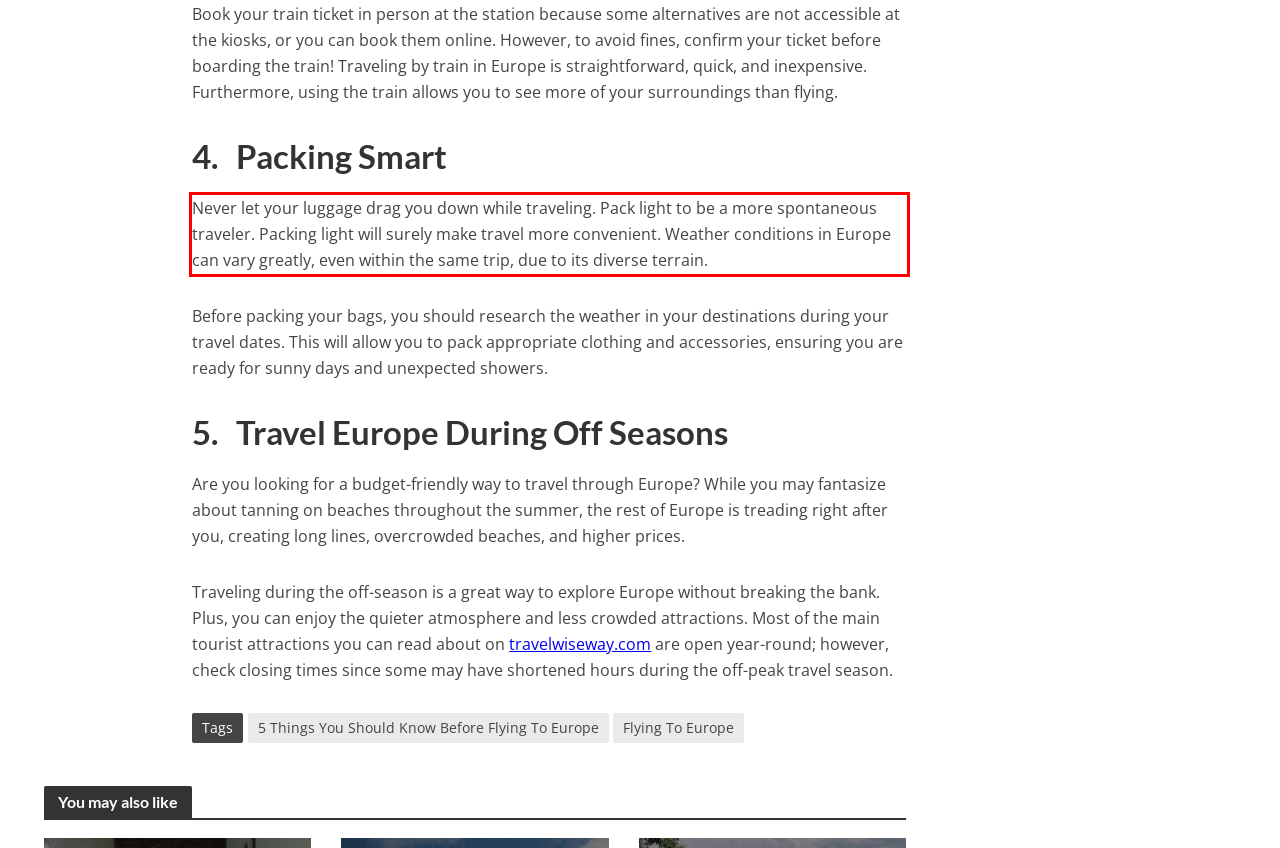Given a screenshot of a webpage with a red bounding box, please identify and retrieve the text inside the red rectangle.

Never let your luggage drag you down while traveling. Pack light to be a more spontaneous traveler. Packing light will surely make travel more convenient. Weather conditions in Europe can vary greatly, even within the same trip, due to its diverse terrain.